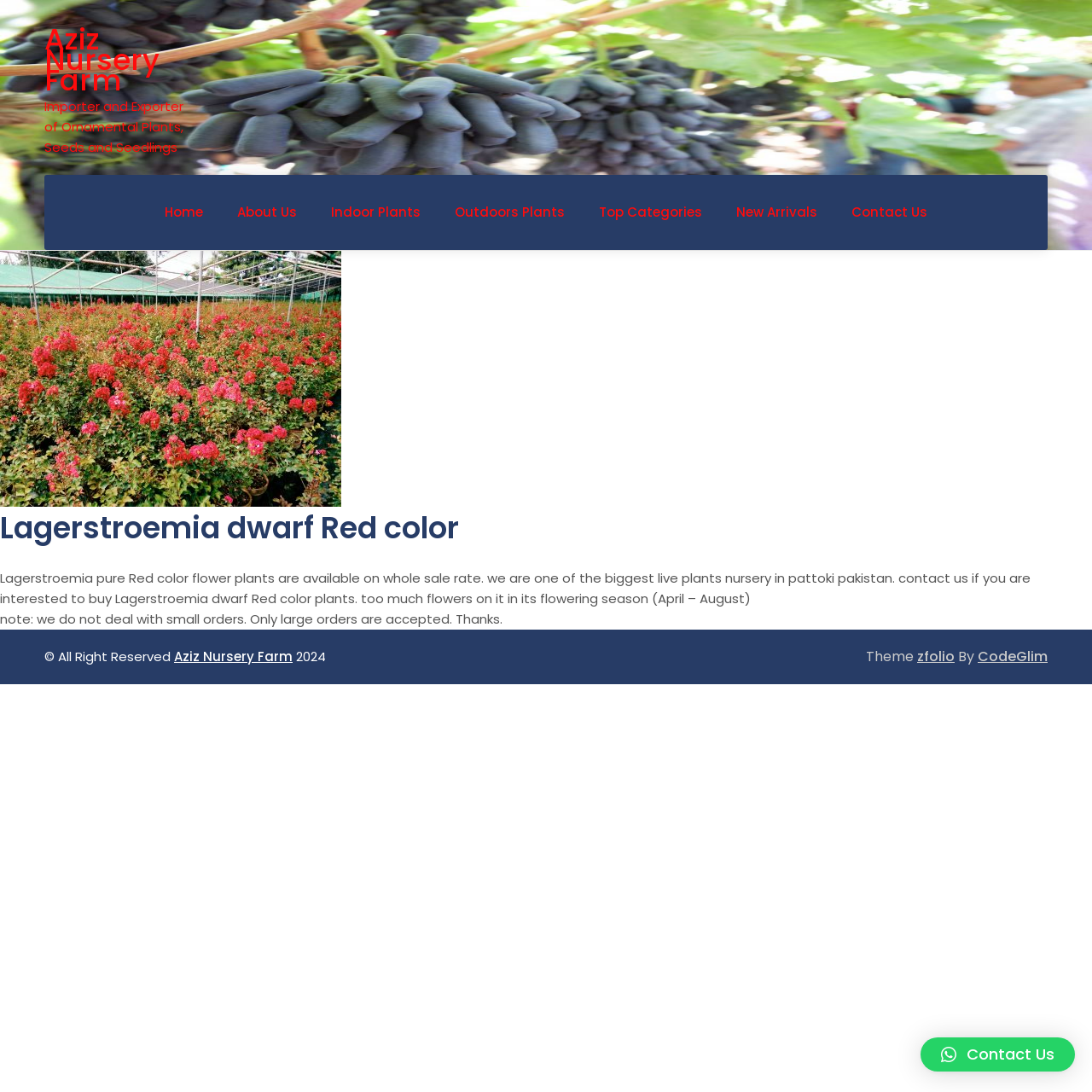What is the flowering season of Lagerstroemia dwarf Red color plants?
Please provide a single word or phrase as your answer based on the screenshot.

April – August